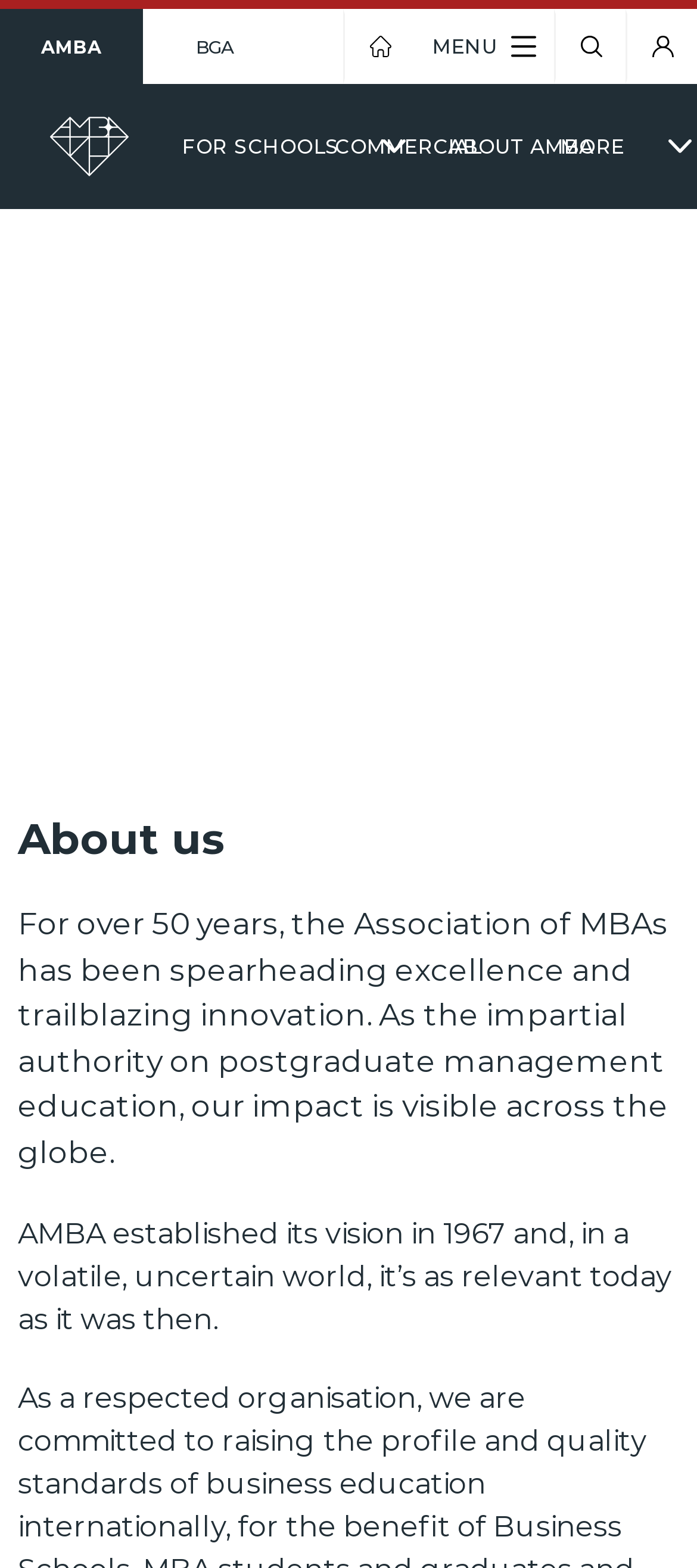From the image, can you give a detailed response to the question below:
What is the year when AMBA established its vision?

The year when AMBA established its vision can be found in the text 'AMBA established its vision in 1967 and, in a volatile, uncertain world, it’s as relevant today as it was then.' which is located below the main heading.